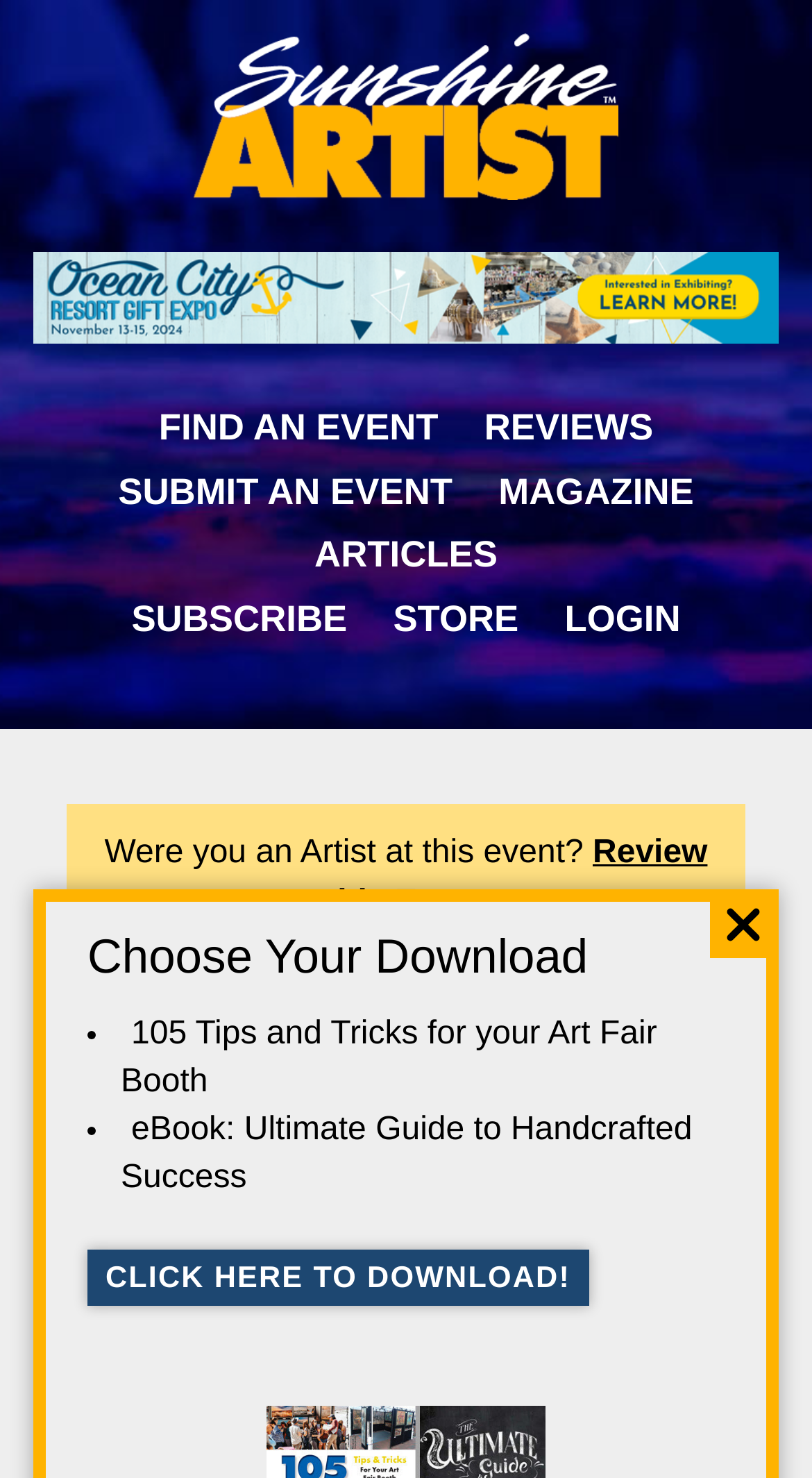What is the purpose of the 'SUBMIT AN EVENT' link?
Answer the question with detailed information derived from the image.

The 'SUBMIT AN EVENT' link is likely used to submit an event for consideration, possibly for inclusion in the website's event listings or for review by the website's administrators.